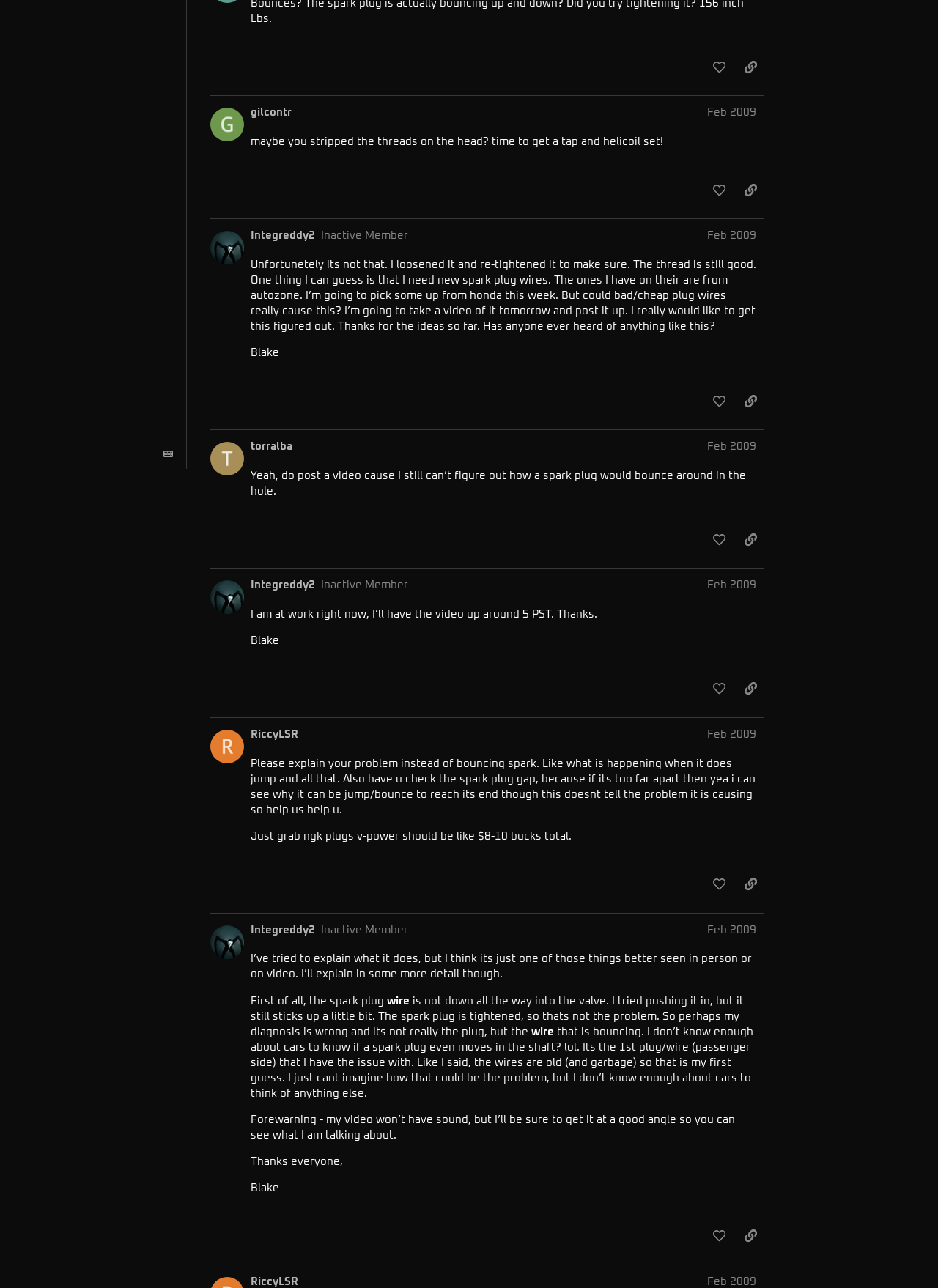Predict the bounding box for the UI component with the following description: "RiccyLSR".

[0.267, 0.564, 0.318, 0.576]